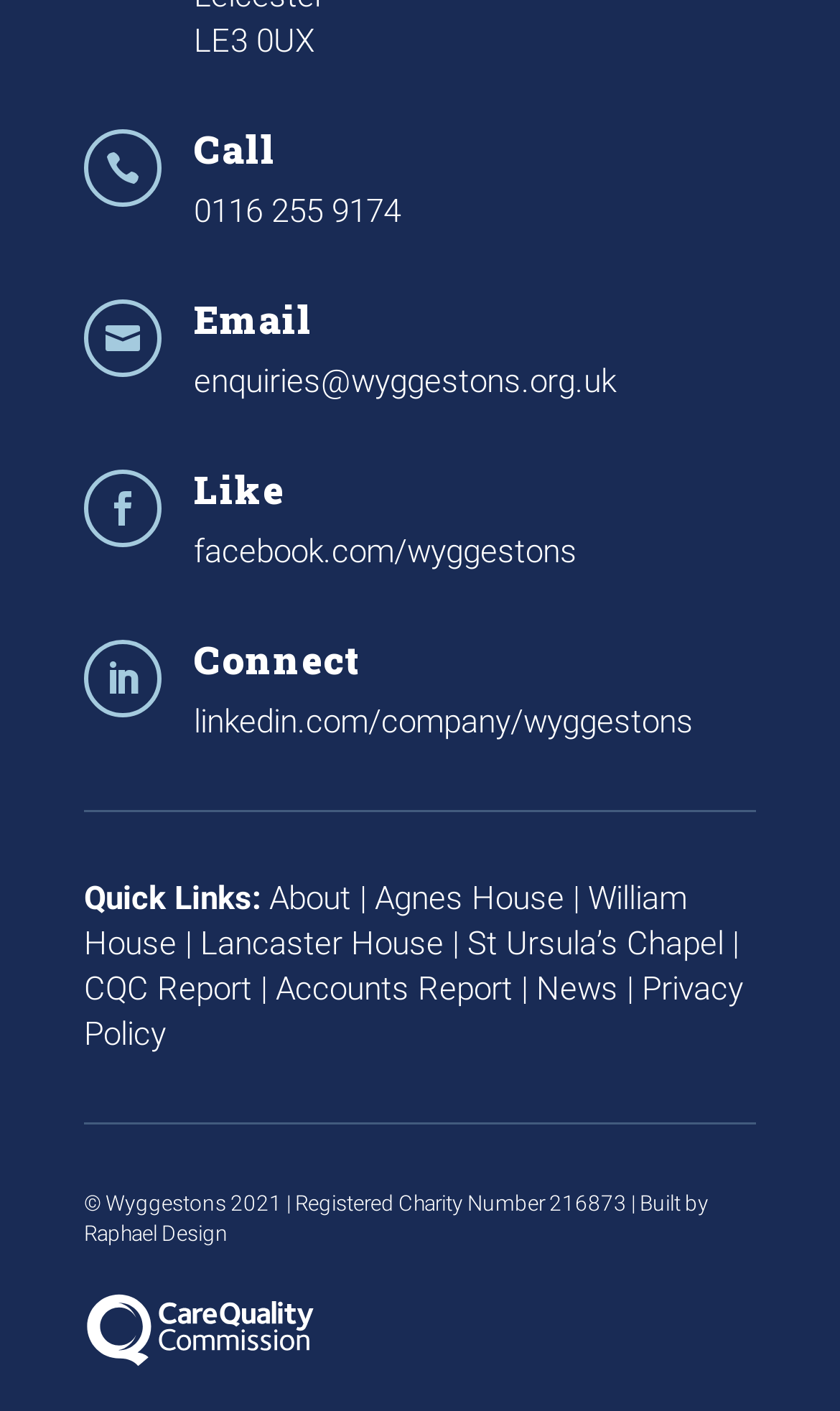Can you provide the bounding box coordinates for the element that should be clicked to implement the instruction: "Go to the About page"?

[0.321, 0.623, 0.418, 0.65]